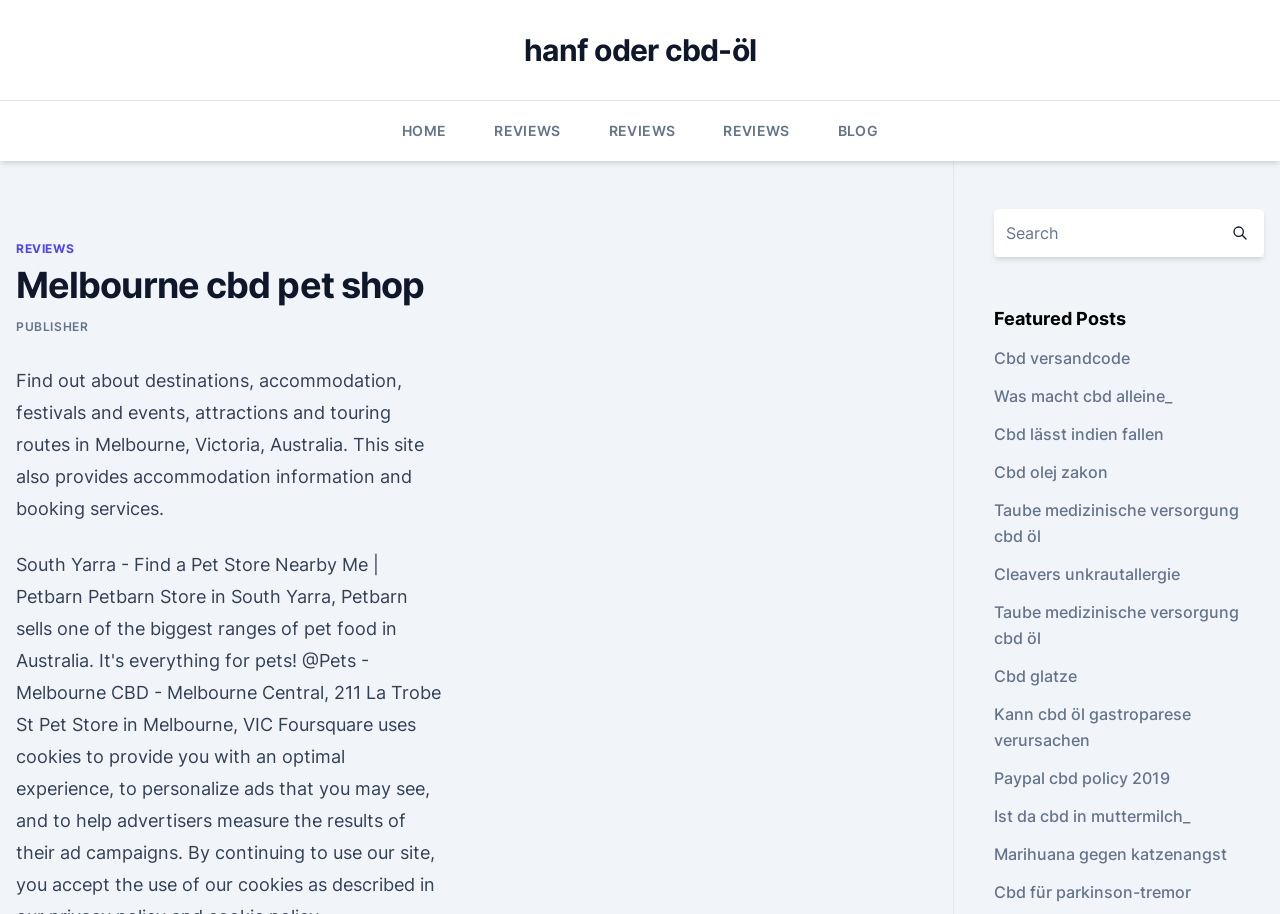How many links are in the top navigation menu?
Answer the question based on the image using a single word or a brief phrase.

5